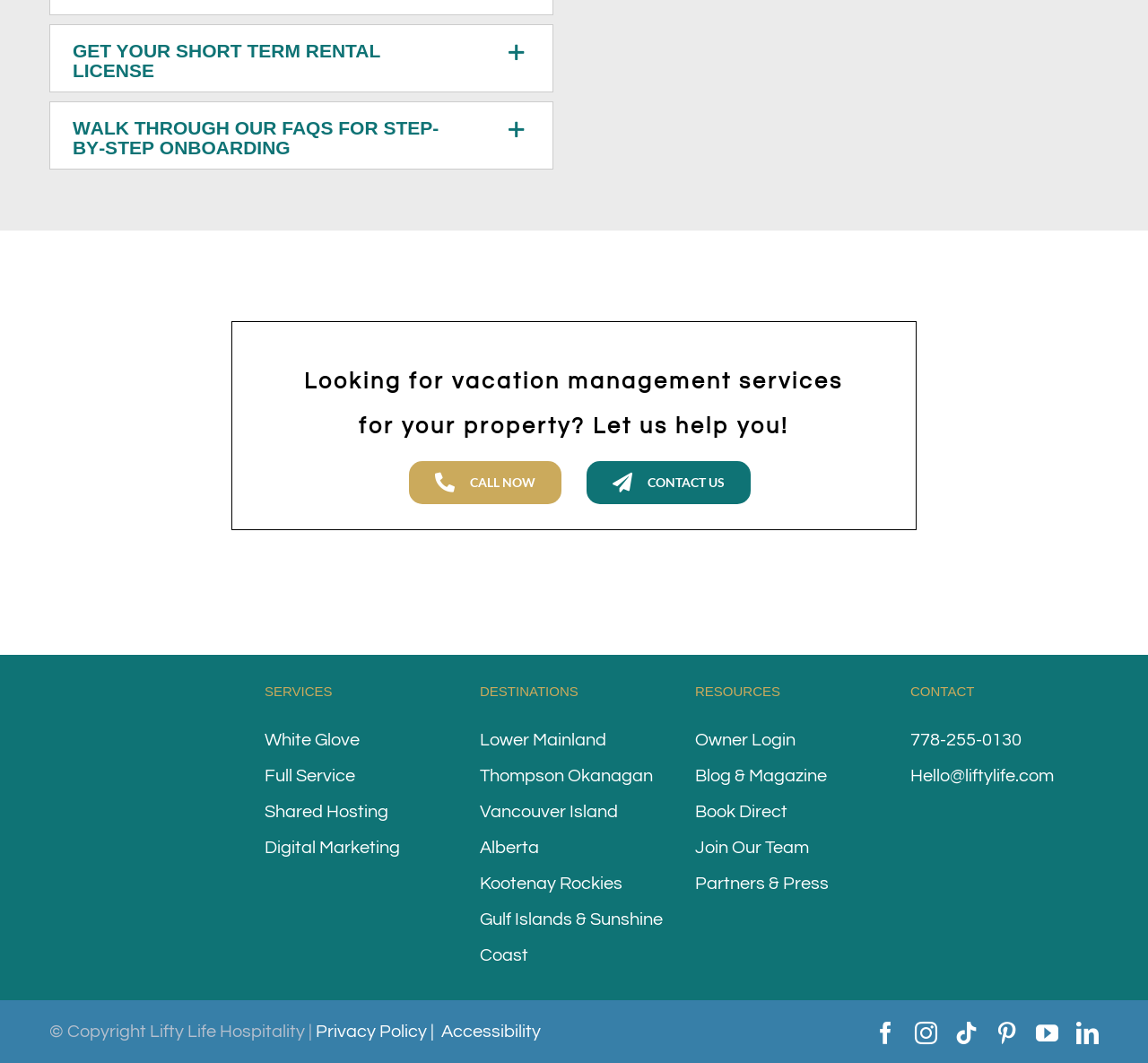What is the purpose of the 'Get Your Short Term Rental License' button?
From the screenshot, supply a one-word or short-phrase answer.

To get a short-term rental license